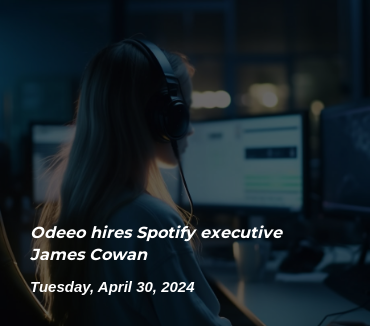With reference to the image, please provide a detailed answer to the following question: What is the date mentioned in the image?

The date mentioned in the image is Tuesday, April 30, 2024, which places this event in the contemporary tech landscape and indicates potential developments in audio or streaming technologies under Cowan’s leadership.